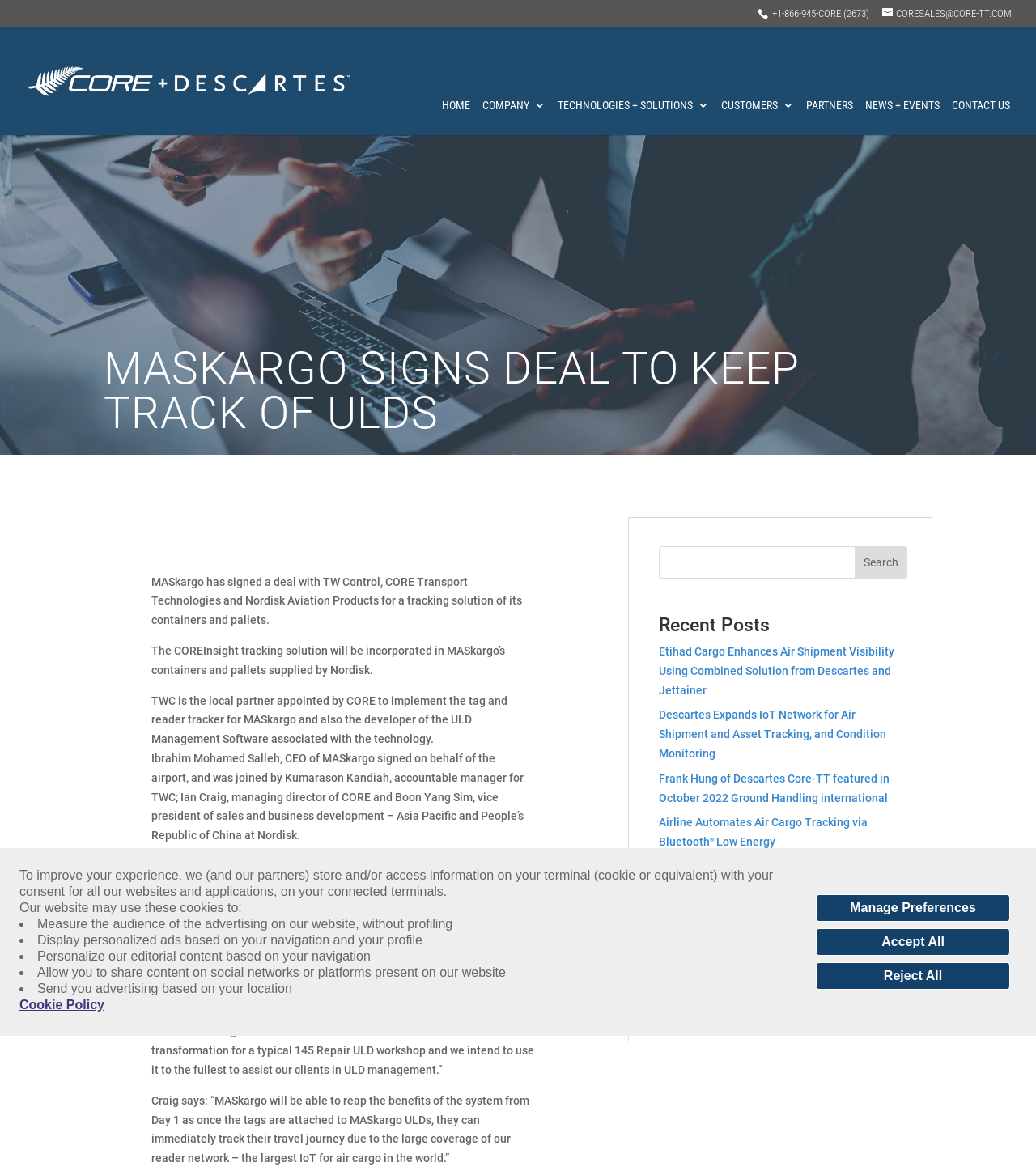From the webpage screenshot, identify the region described by Reject All. Provide the bounding box coordinates as (top-left x, top-left y, bottom-right x, bottom-right y), with each value being a floating point number between 0 and 1.

[0.788, 0.822, 0.975, 0.845]